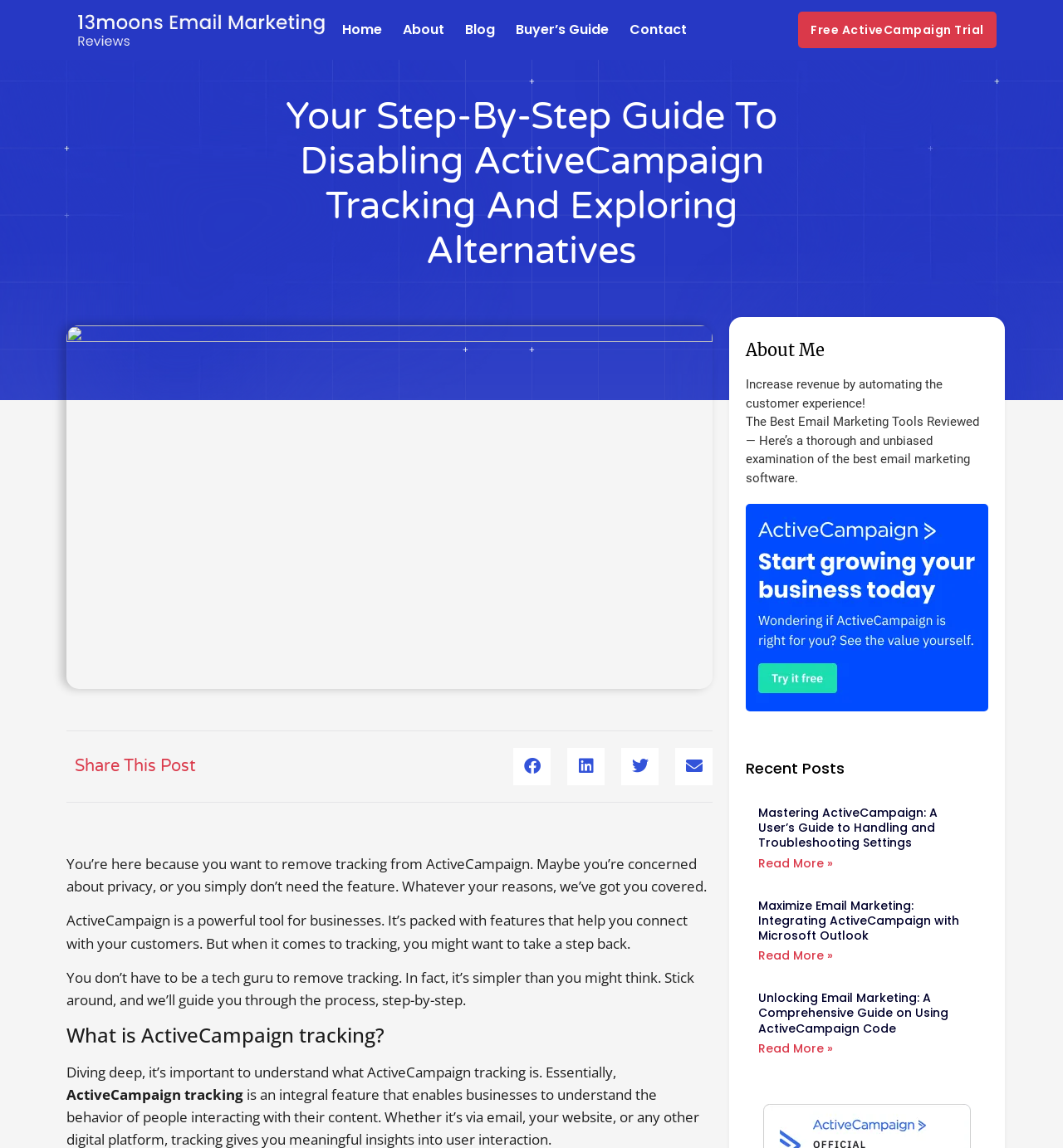What is the text of the first heading on the webpage?
Based on the image, provide your answer in one word or phrase.

Your Step-By-Step Guide To Disabling ActiveCampaign Tracking And Exploring Alternatives